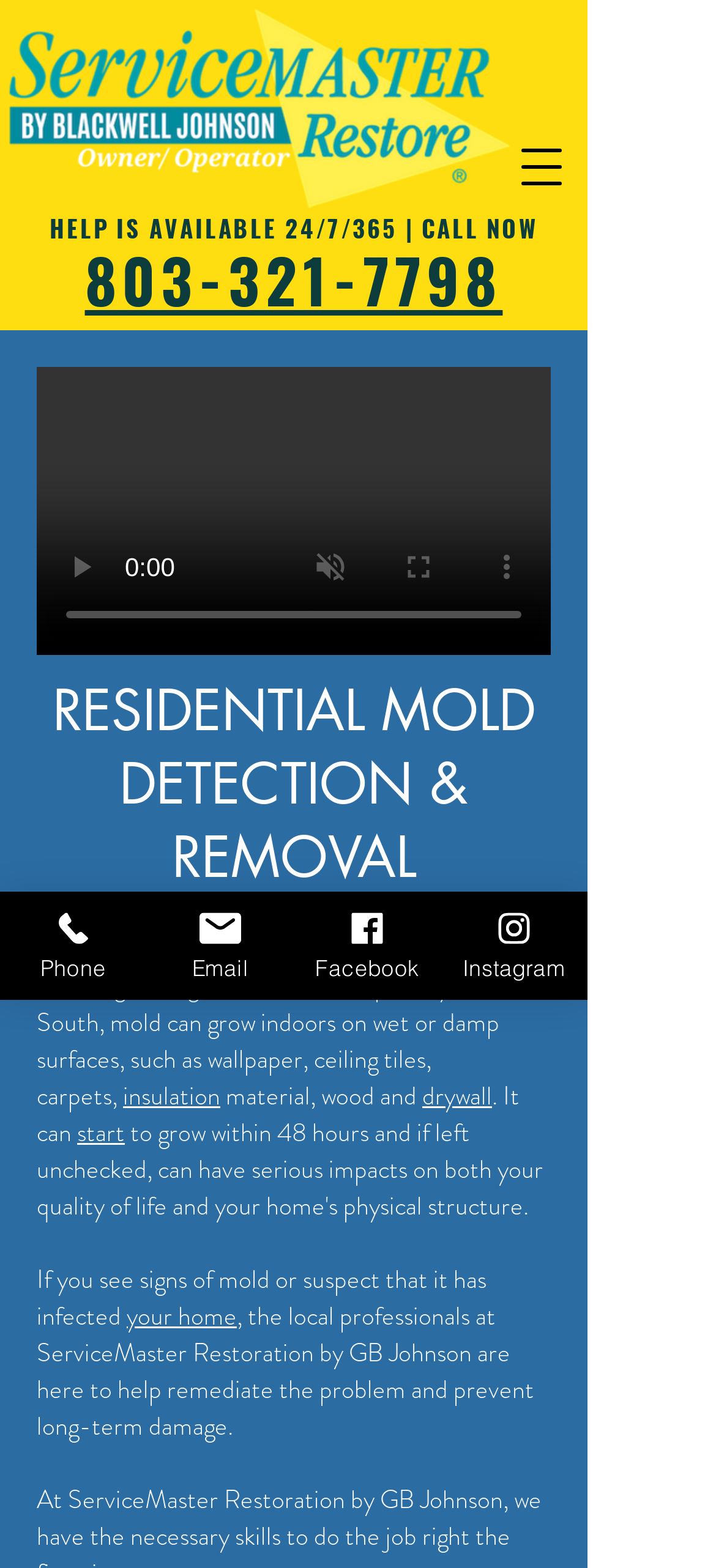What is the main service offered by ServiceMaster Restoration?
Using the visual information, answer the question in a single word or phrase.

Mold remediation